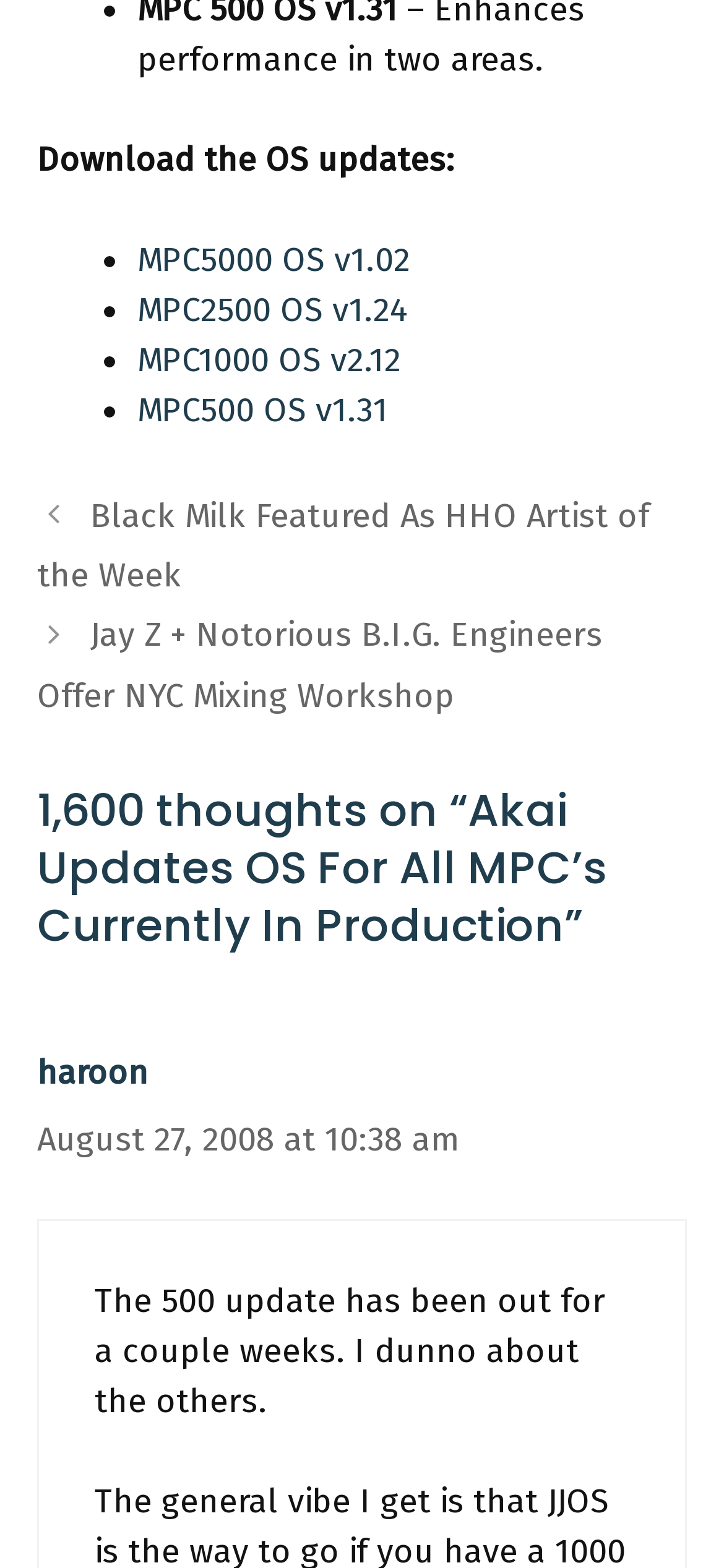Please provide the bounding box coordinates for the element that needs to be clicked to perform the instruction: "Download MPC5000 OS v1.02". The coordinates must consist of four float numbers between 0 and 1, formatted as [left, top, right, bottom].

[0.19, 0.152, 0.567, 0.178]